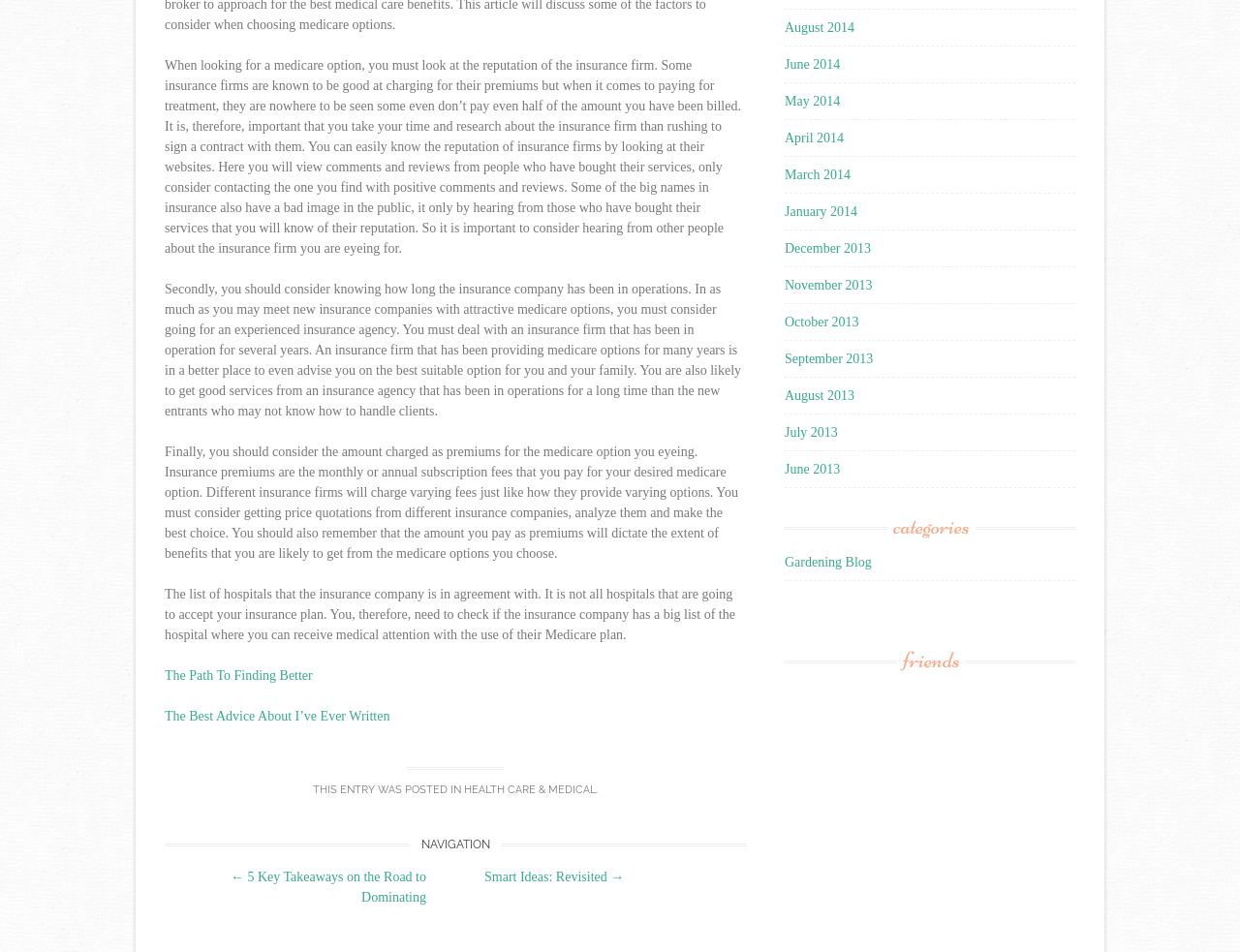Provide the bounding box coordinates of the HTML element this sentence describes: "December 2013". The bounding box coordinates consist of four float numbers between 0 and 1, i.e., [left, top, right, bottom].

[0.633, 0.254, 0.702, 0.269]